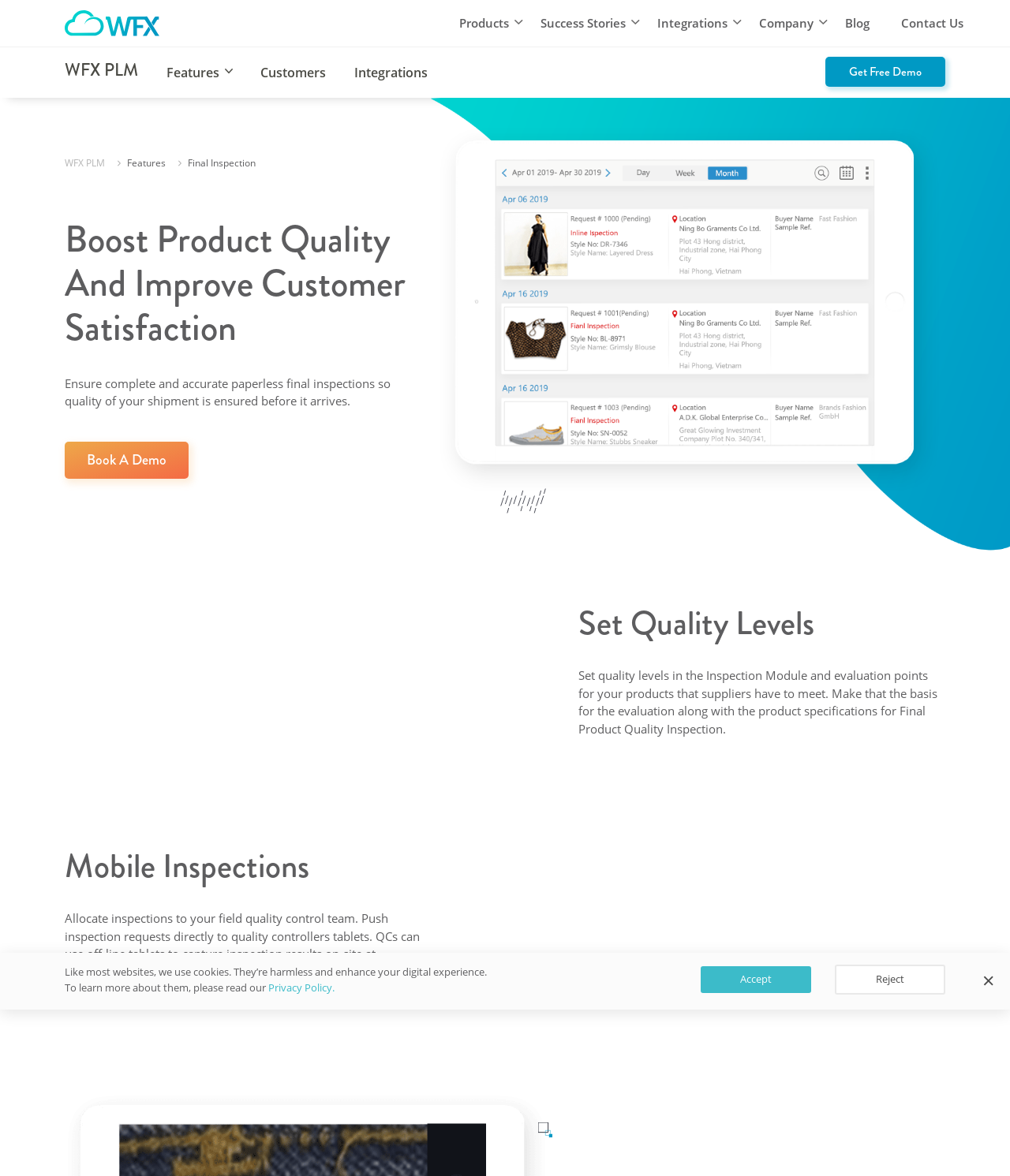Identify the bounding box coordinates of the clickable region to carry out the given instruction: "Book a demo".

[0.064, 0.375, 0.187, 0.407]